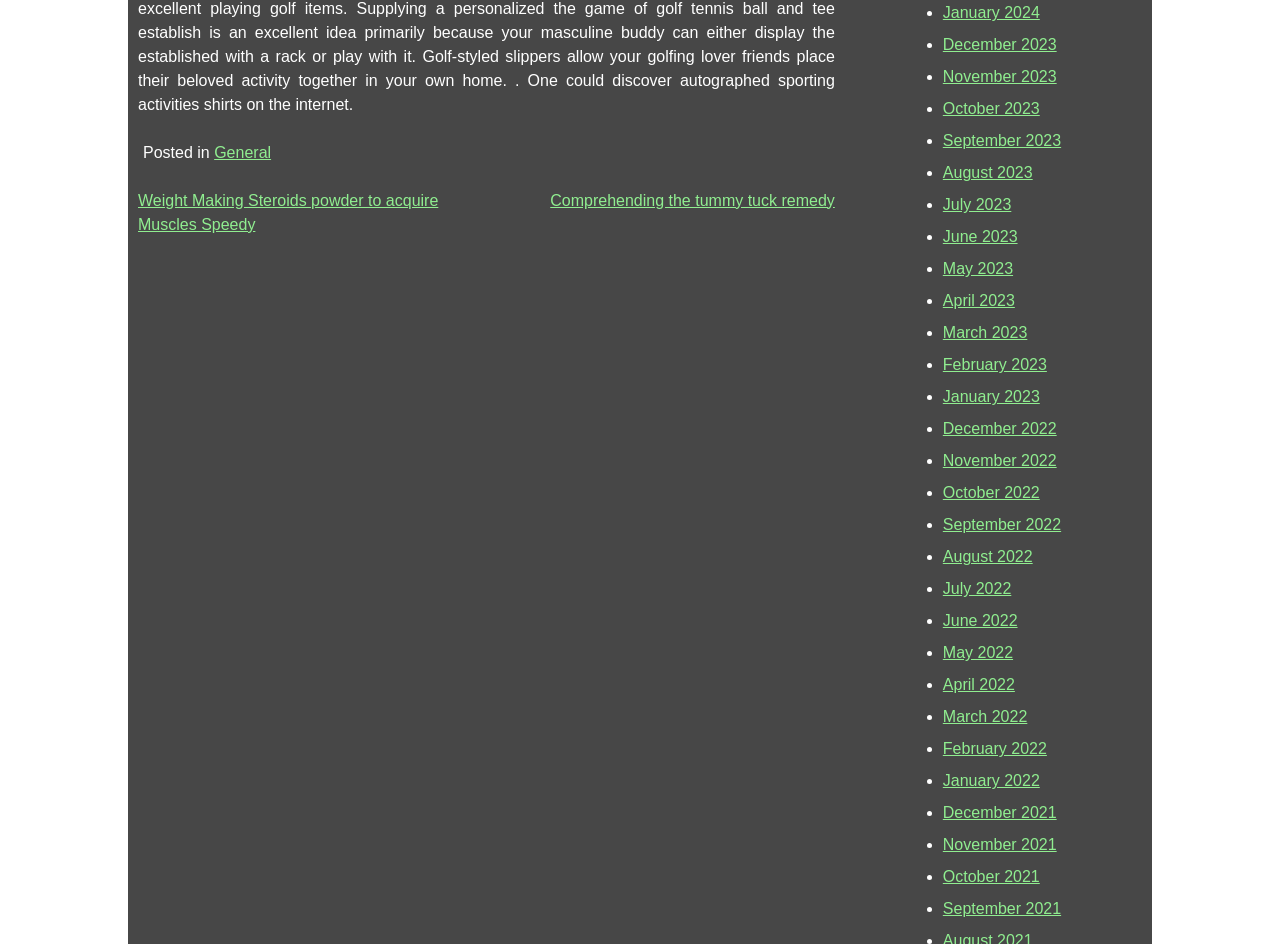Identify the coordinates of the bounding box for the element that must be clicked to accomplish the instruction: "Click on the 'General' category".

[0.167, 0.152, 0.212, 0.17]